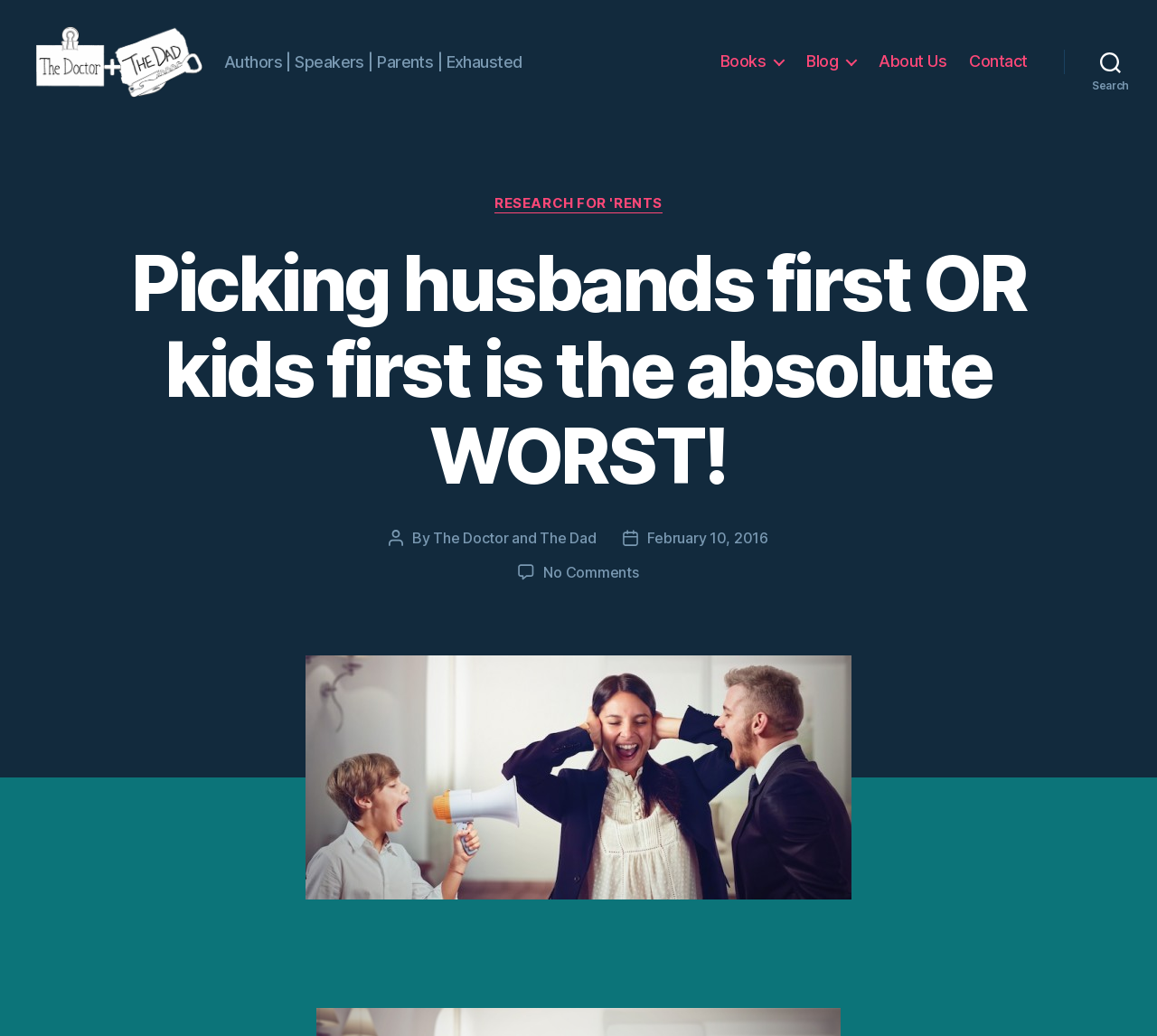Illustrate the webpage thoroughly, mentioning all important details.

The webpage appears to be a blog post titled "Picking husbands first OR kids first is the absolute WORST!" by "The Doctor and The Dad". At the top left, there is a link to the authors' website, accompanied by an image with the same name. Below this, there is a horizontal navigation bar with links to "Books", "Blog", "About Us", and "Contact". 

To the right of the navigation bar, there is a search button. When expanded, the search button reveals a header with categories, a link to "RESEARCH FOR 'RENTS", and the blog post's title in a large font. 

The blog post's content starts with a heading that repeats the title, followed by the author's name and post date. The main content of the post is not explicitly described in the accessibility tree, but it likely contains the article's text. 

Below the heading, there is an image related to the topic "Husband first or kids first". The image takes up a significant portion of the page, spanning from the left to about two-thirds of the way across the page.